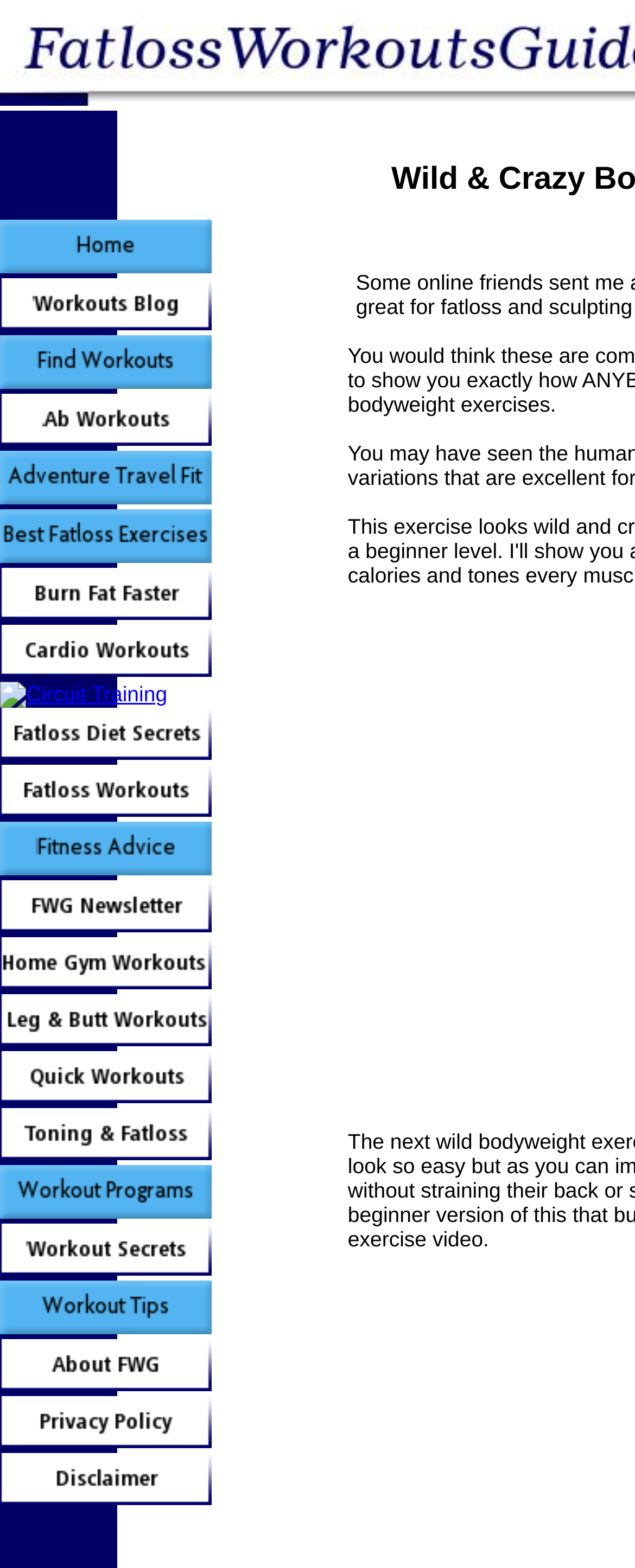Identify the bounding box of the UI element described as follows: "alt="Workout Tips" name="Image18"". Provide the coordinates as four float numbers in the range of 0 to 1 [left, top, right, bottom].

[0.0, 0.838, 0.333, 0.854]